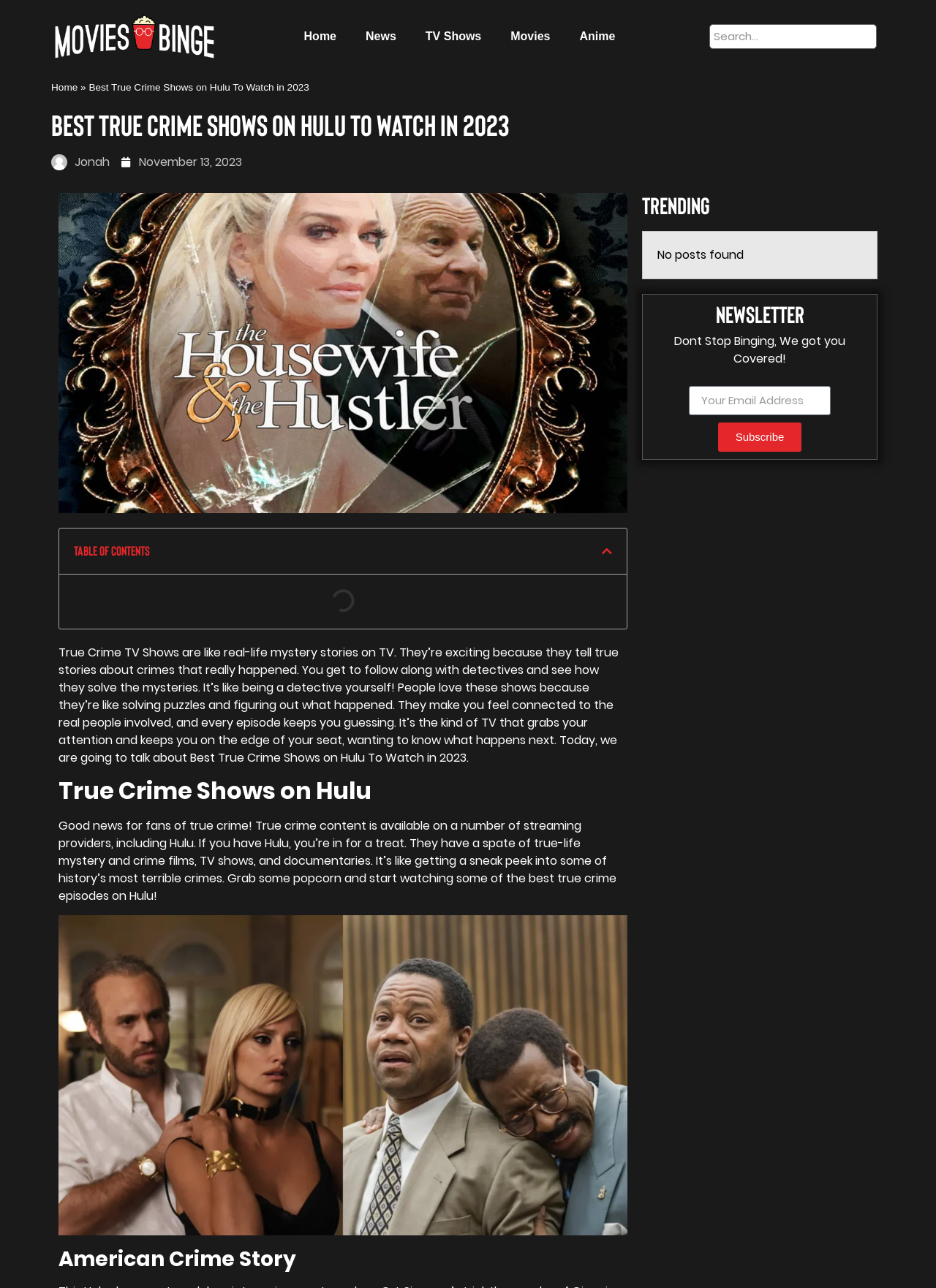Answer with a single word or phrase: 
How many links are present in the top navigation bar?

6